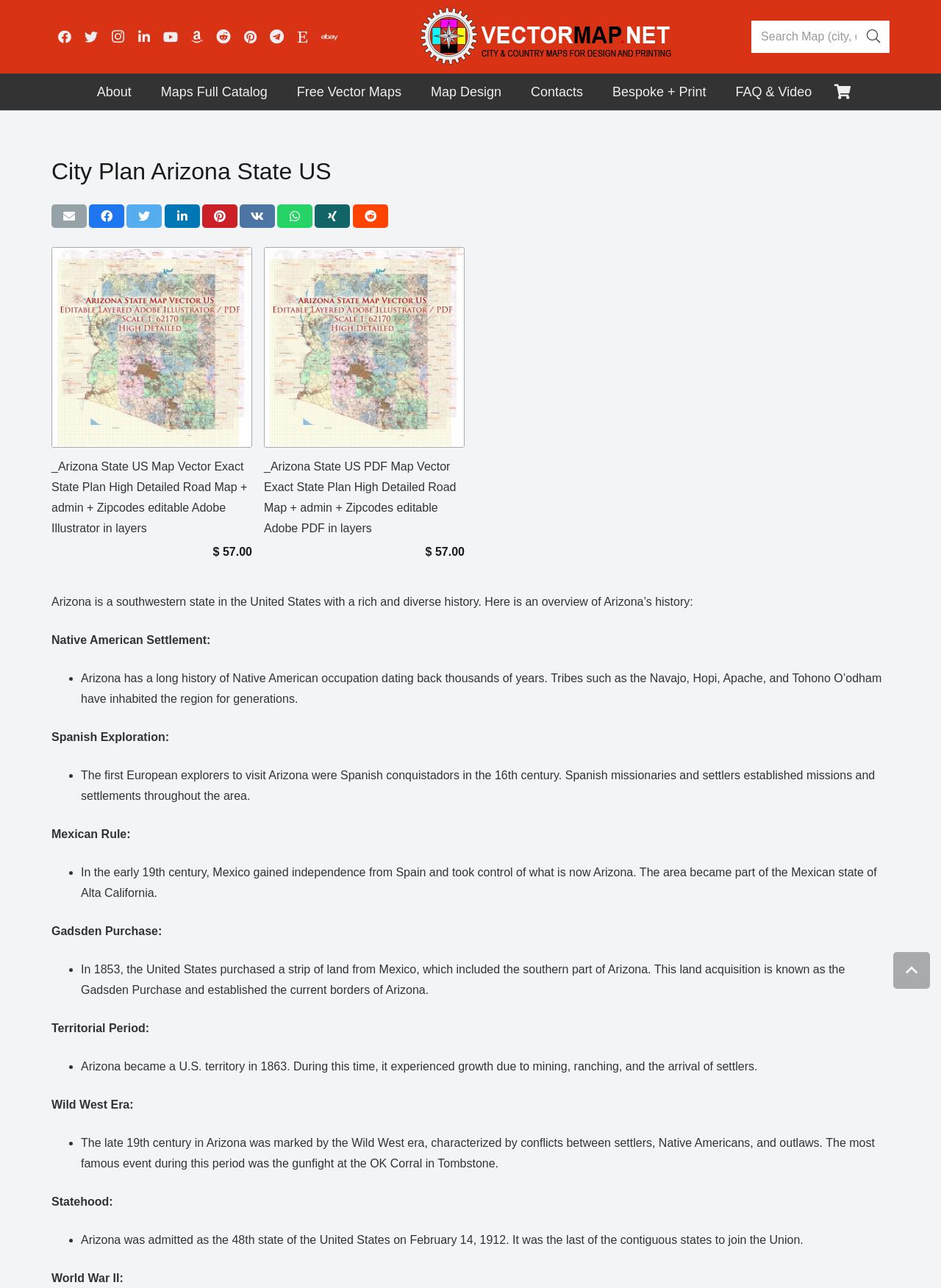Determine the bounding box coordinates for the region that must be clicked to execute the following instruction: "Share this on Facebook".

[0.055, 0.018, 0.083, 0.039]